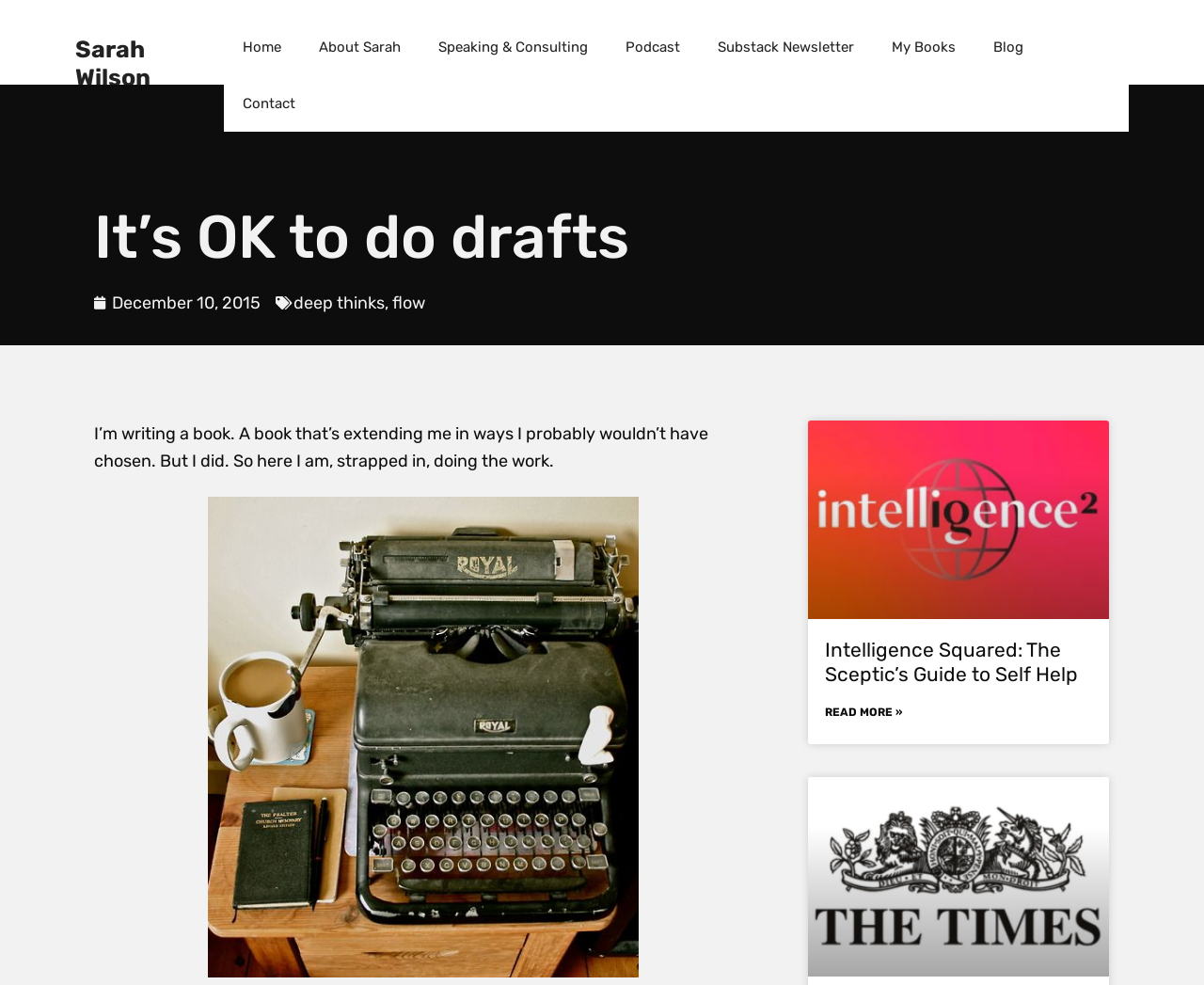Provide a brief response to the question below using a single word or phrase: 
What is the name of the event mentioned?

Intelligence Squared